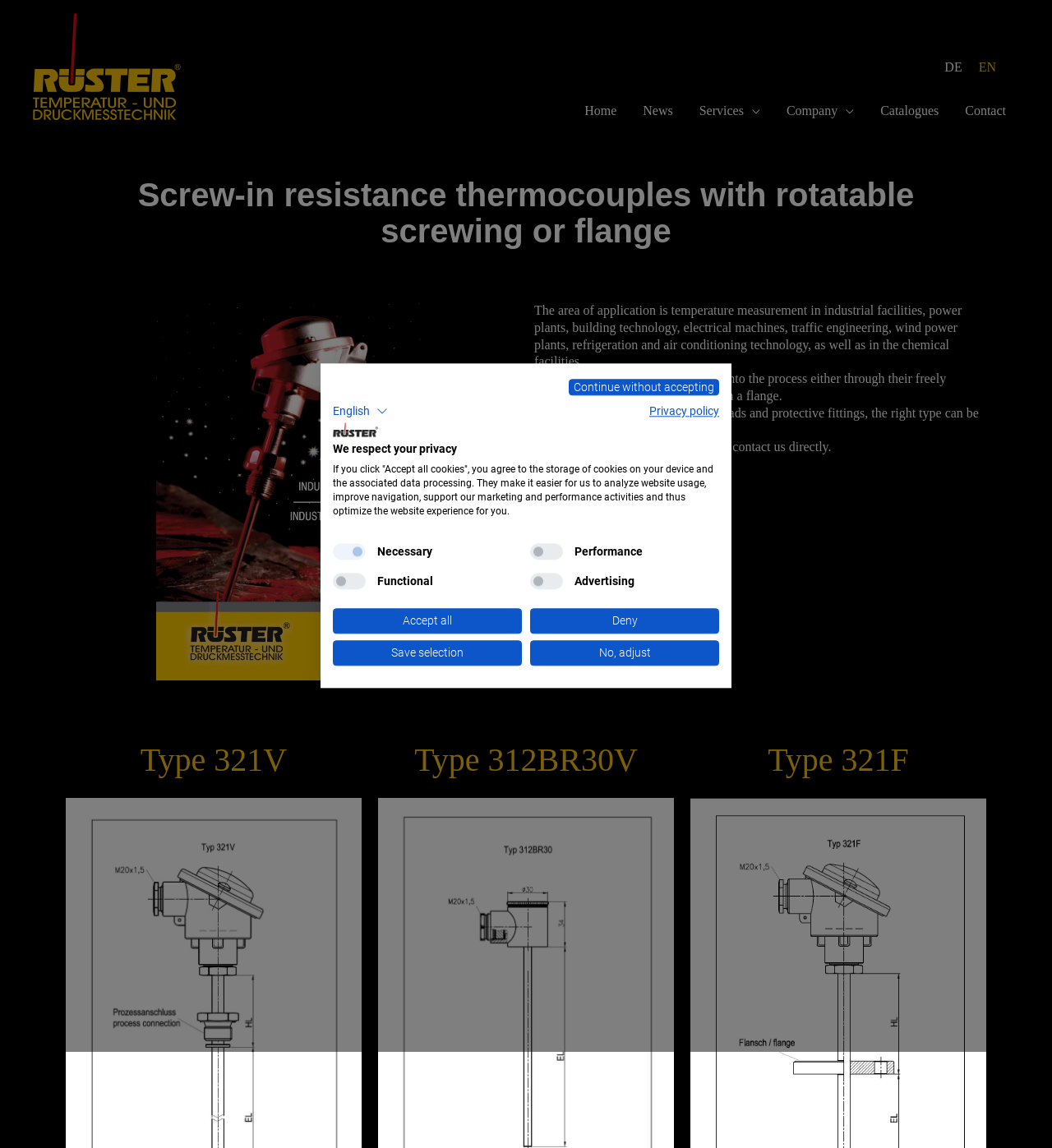Pinpoint the bounding box coordinates of the element that must be clicked to accomplish the following instruction: "Click the Widerstandsthermometer auf dem Mars link". The coordinates should be in the format of four float numbers between 0 and 1, i.e., [left, top, right, bottom].

[0.148, 0.263, 0.406, 0.593]